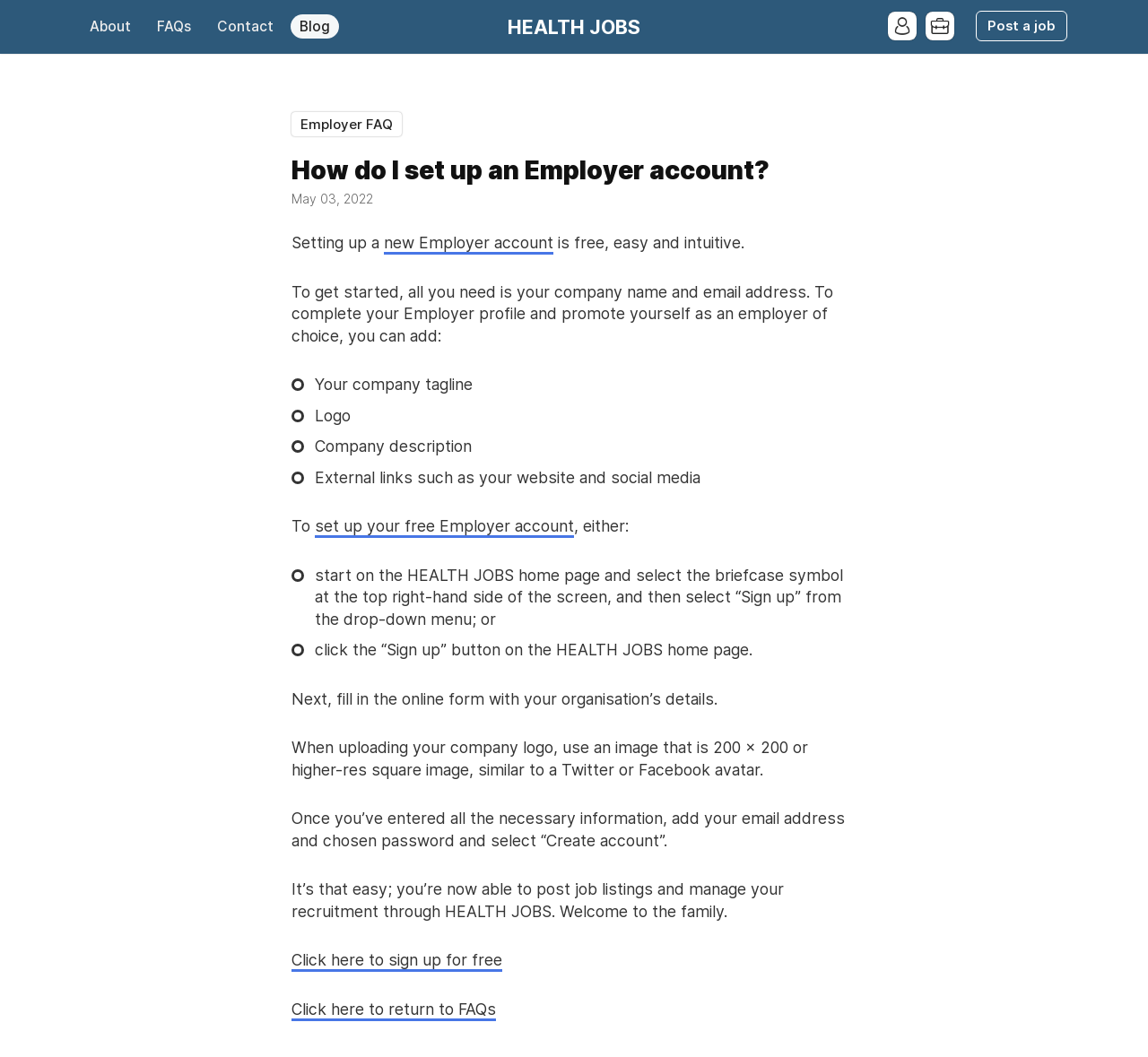Please answer the following question as detailed as possible based on the image: 
What is the purpose of adding external links?

Adding external links such as your website and social media is one of the options to complete your Employer profile and promote yourself as an employer of choice. This is mentioned in the webpage as one of the ways to add more information to your Employer profile.